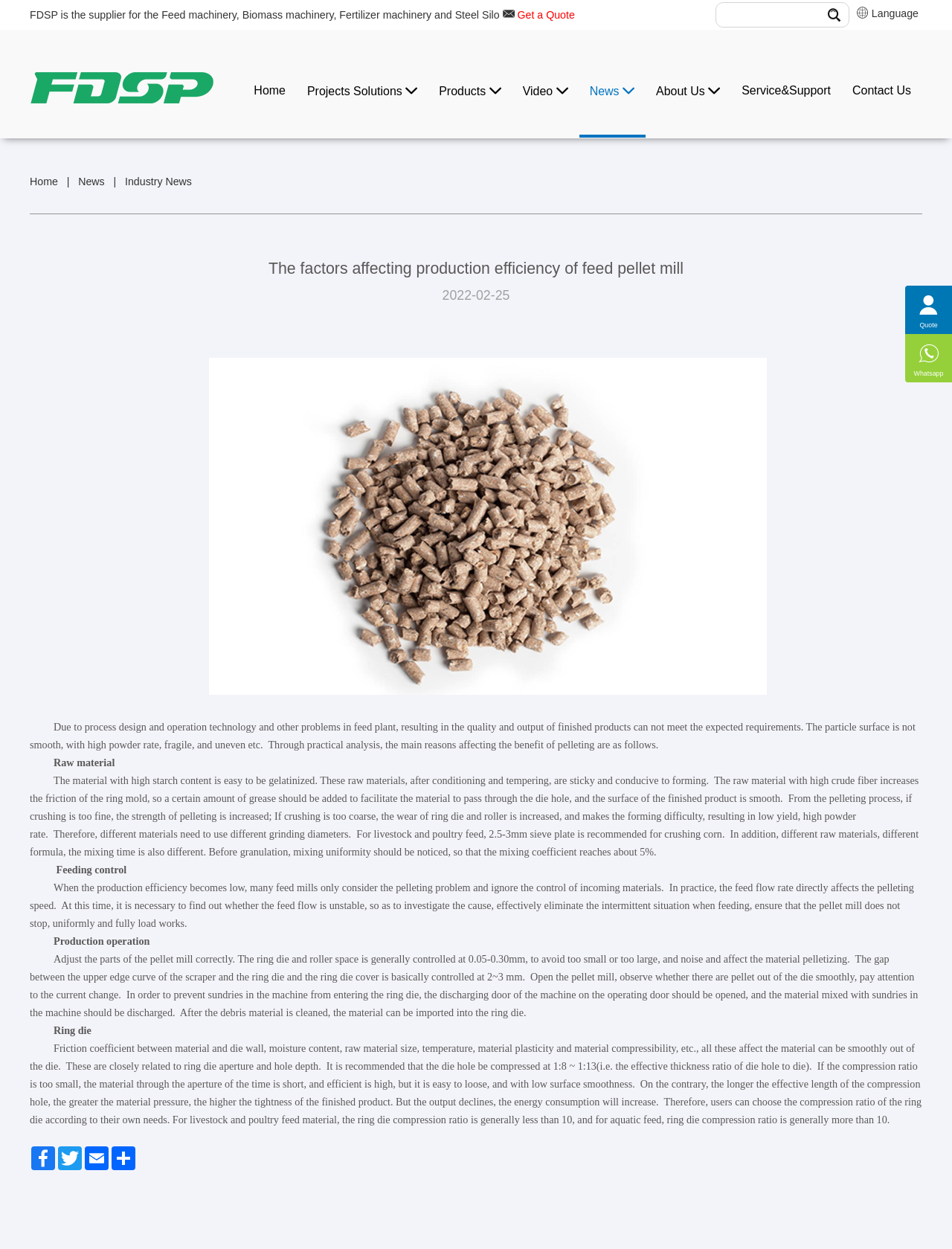Please find the bounding box coordinates of the element that needs to be clicked to perform the following instruction: "Contact us". The bounding box coordinates should be four float numbers between 0 and 1, represented as [left, top, right, bottom].

[0.884, 0.024, 0.969, 0.111]